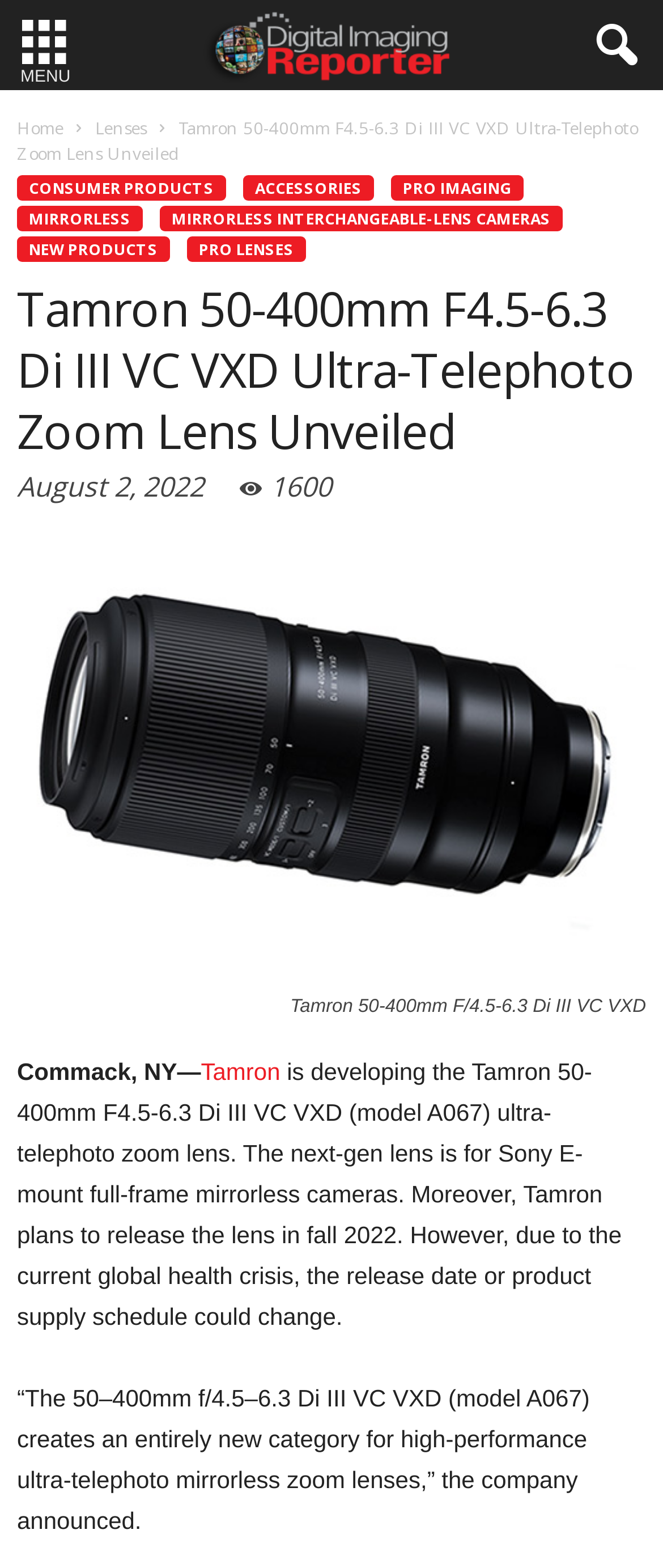Please locate the bounding box coordinates of the region I need to click to follow this instruction: "Click the MENU button".

[0.0, 0.0, 0.136, 0.057]